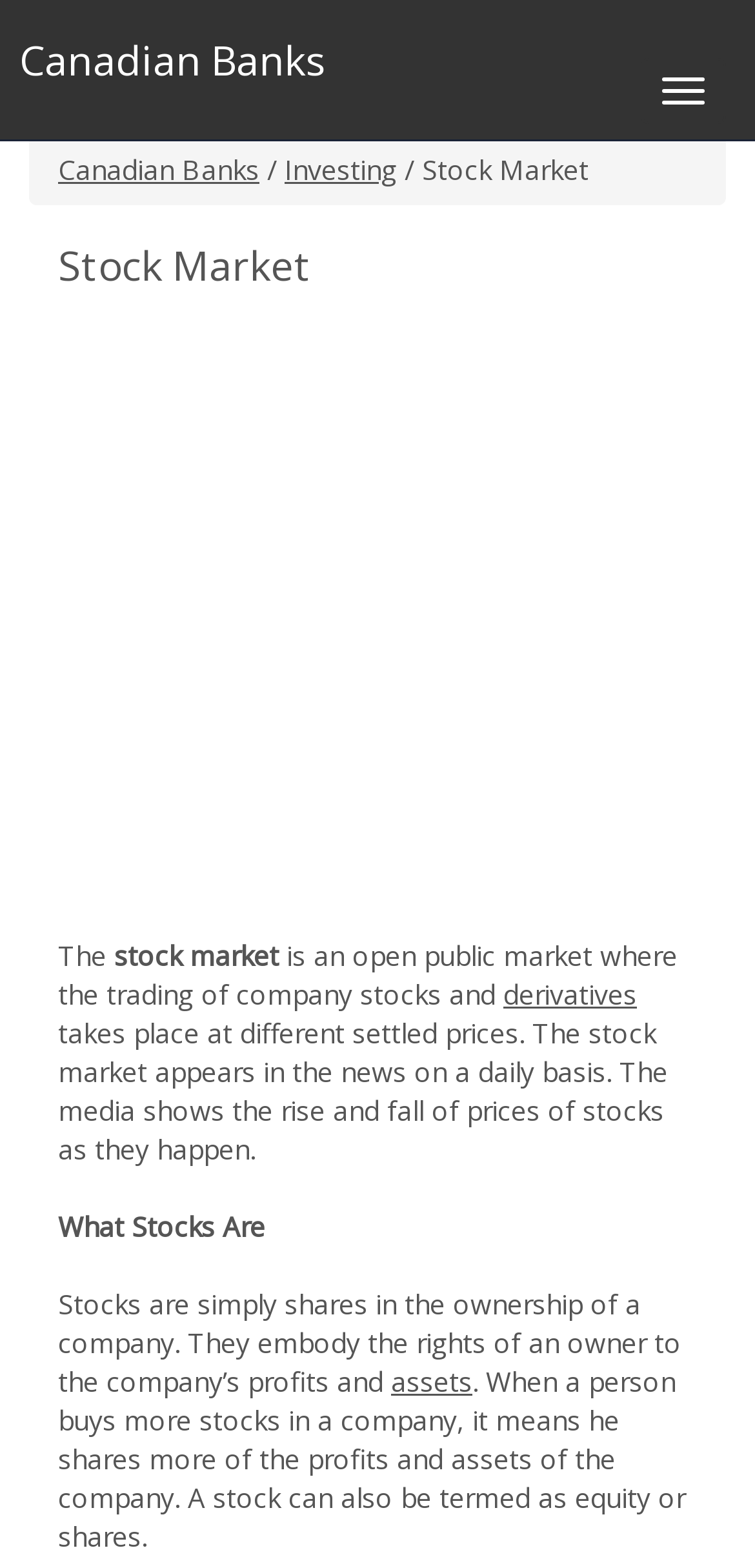What is another term for a stock?
Using the information from the image, answer the question thoroughly.

Based on the webpage's content, specifically the text 'A stock can also be termed as equity or shares.', it is clear that equity or shares are alternative terms for a stock.